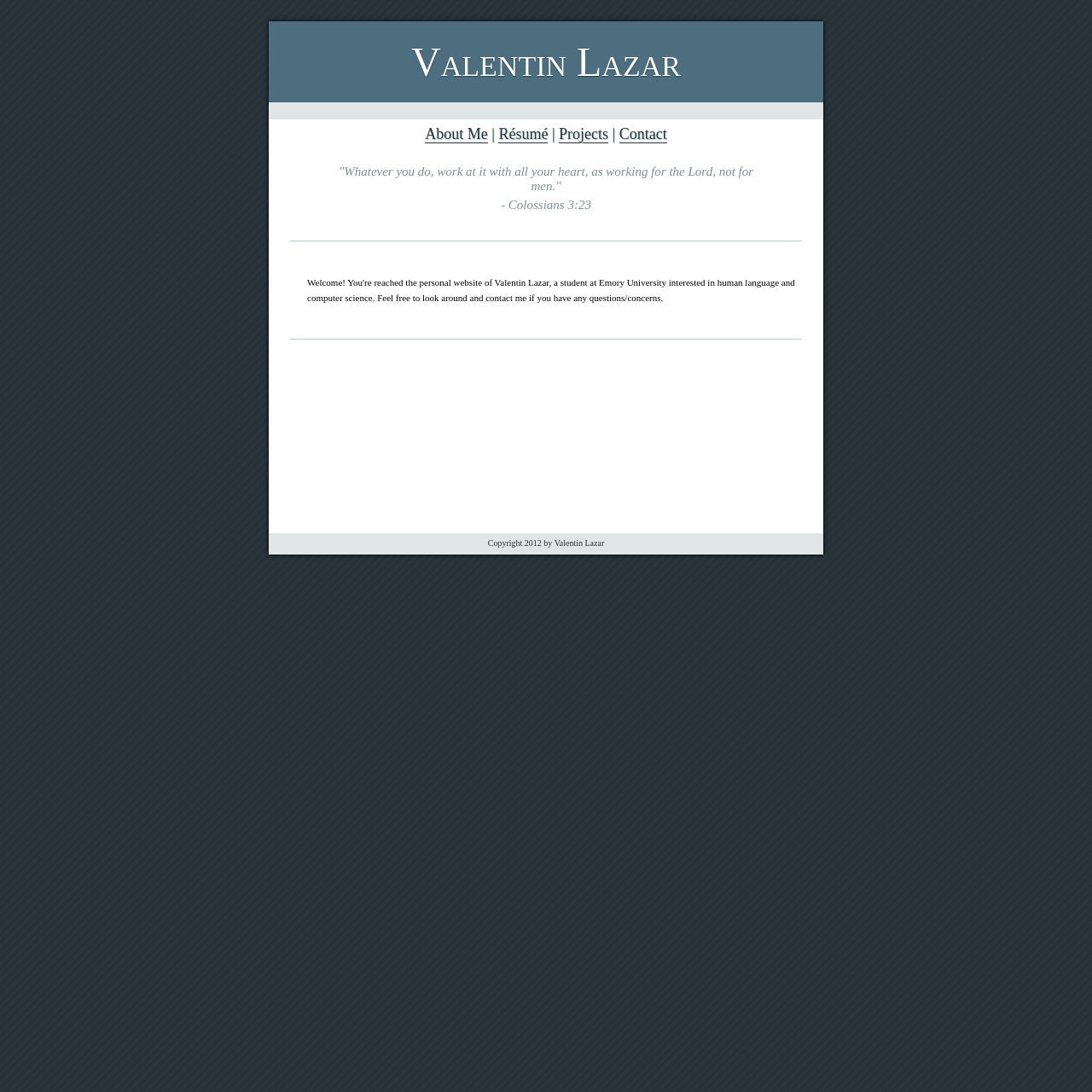Extract the bounding box coordinates for the HTML element that matches this description: "Projects". The coordinates should be four float numbers between 0 and 1, i.e., [left, top, right, bottom].

[0.512, 0.115, 0.557, 0.131]